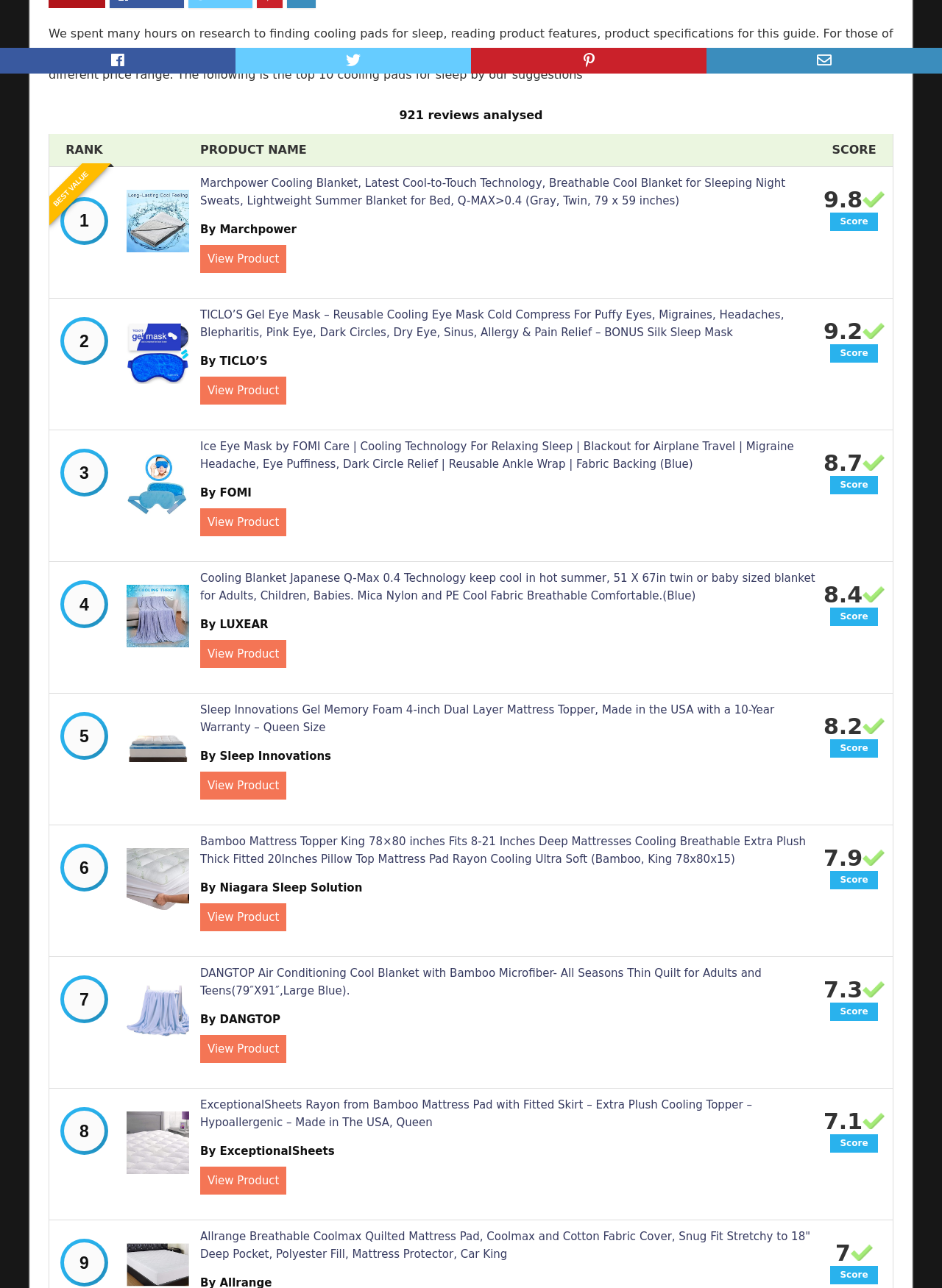How many products are listed on this page?
By examining the image, provide a one-word or phrase answer.

10